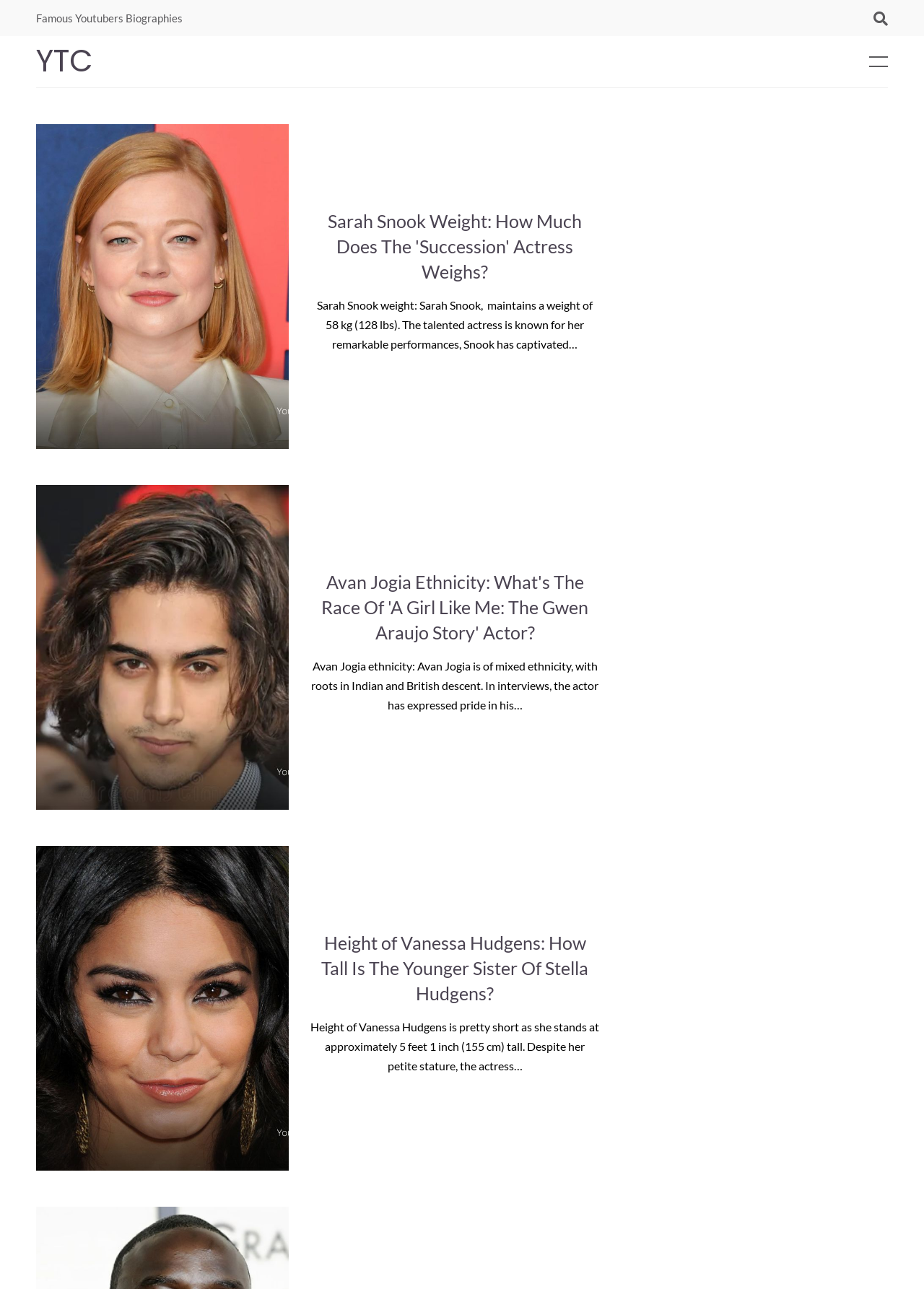What is Avan Jogia's ethnicity?
Please craft a detailed and exhaustive response to the question.

I found the answer by looking at the article section with the heading 'Avan Jogia Ethnicity: What's The Race Of 'A Girl Like Me: The Gwen Araujo Story' Actor?' and reading the static text that says 'Avan Jogia ethnicity: Avan Jogia is of mixed ethnicity, with roots in Indian and British descent...'.